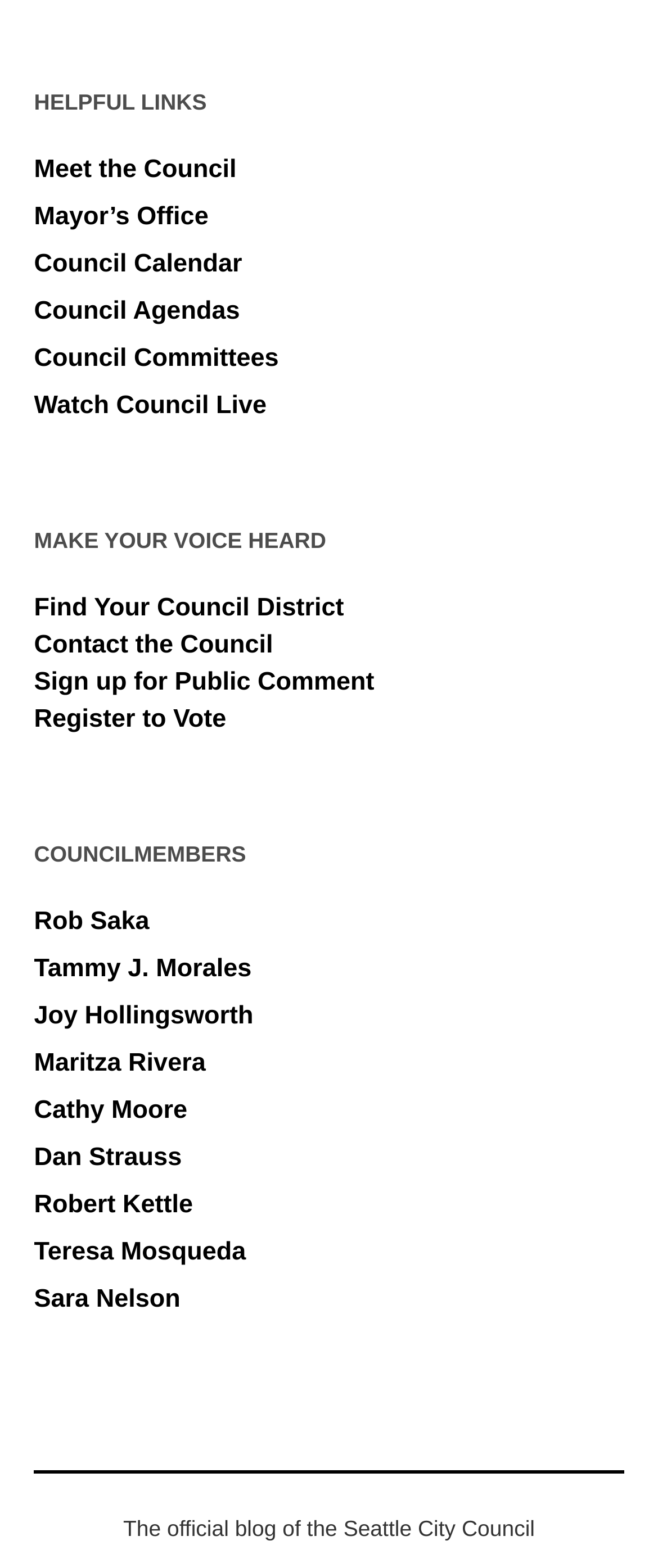Please give a succinct answer using a single word or phrase:
What can you find using the 'Find Your Council District' link?

Council district